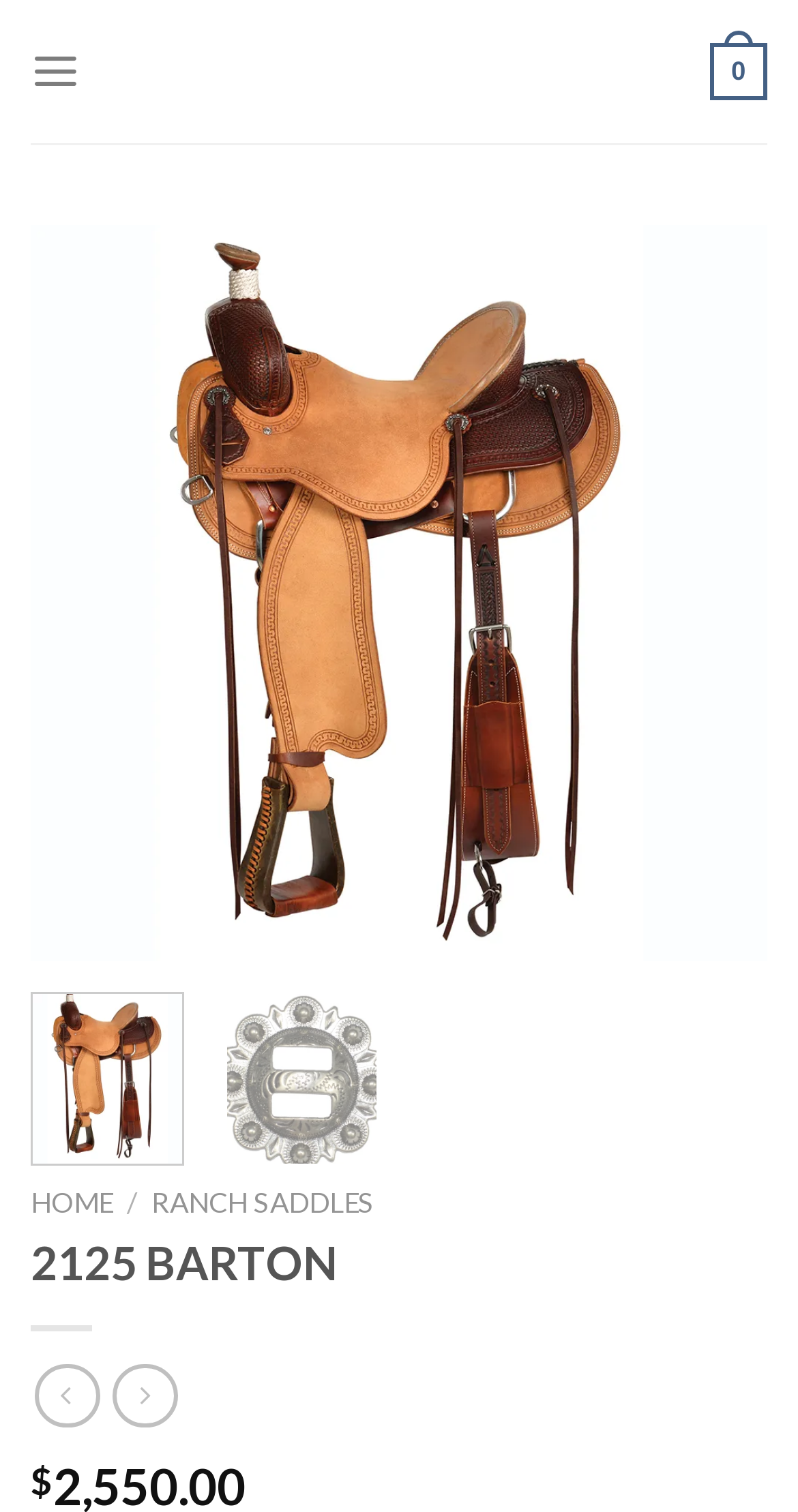What is the main category of the product?
Provide an in-depth answer to the question, covering all aspects.

The main category of the product can be found in the link element with the bounding box coordinates [0.19, 0.784, 0.47, 0.806], which displays the text 'RANCH SADDLES'.